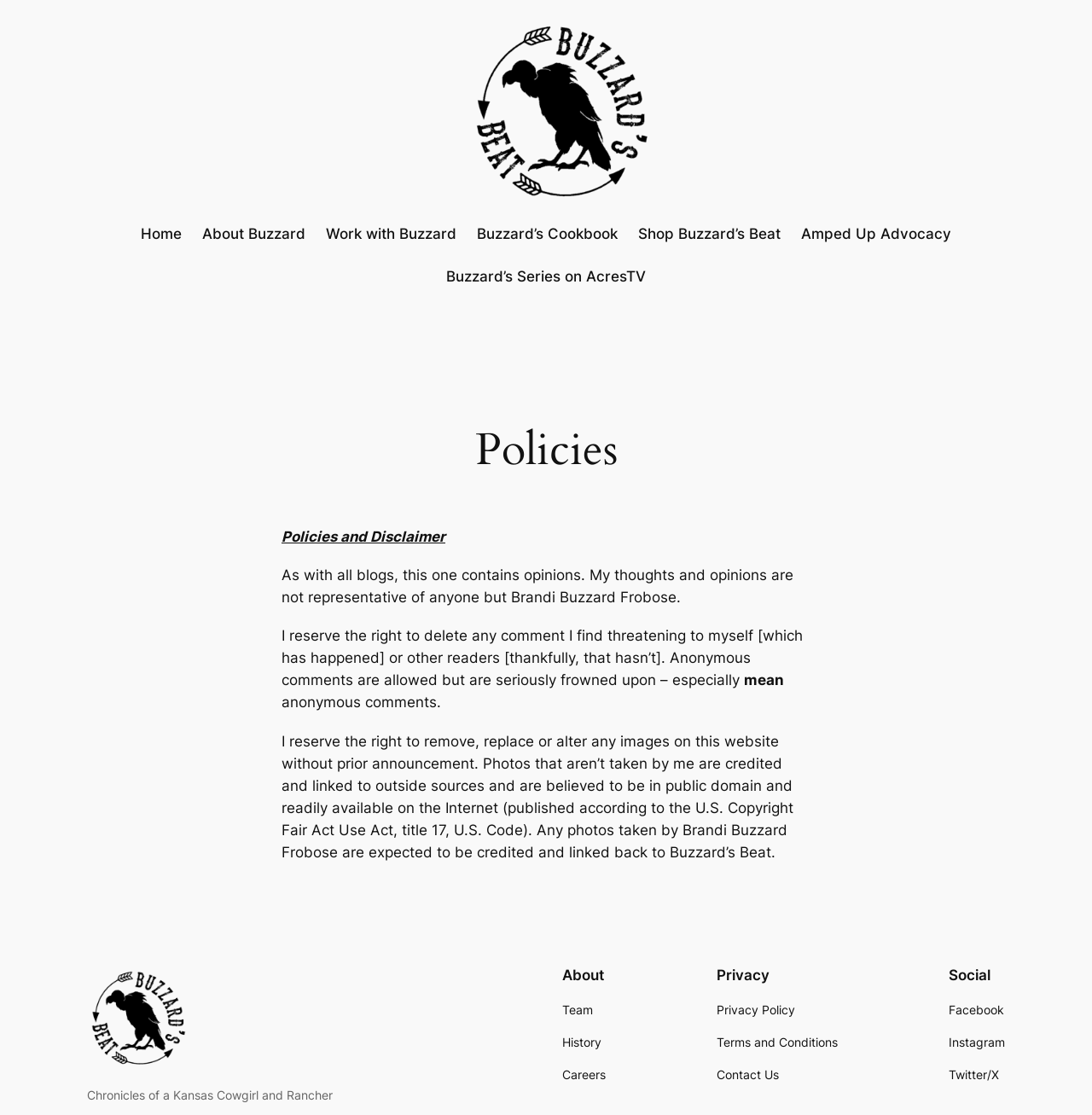Determine the coordinates of the bounding box for the clickable area needed to execute this instruction: "visit buzzard's cookbook".

[0.437, 0.2, 0.566, 0.22]